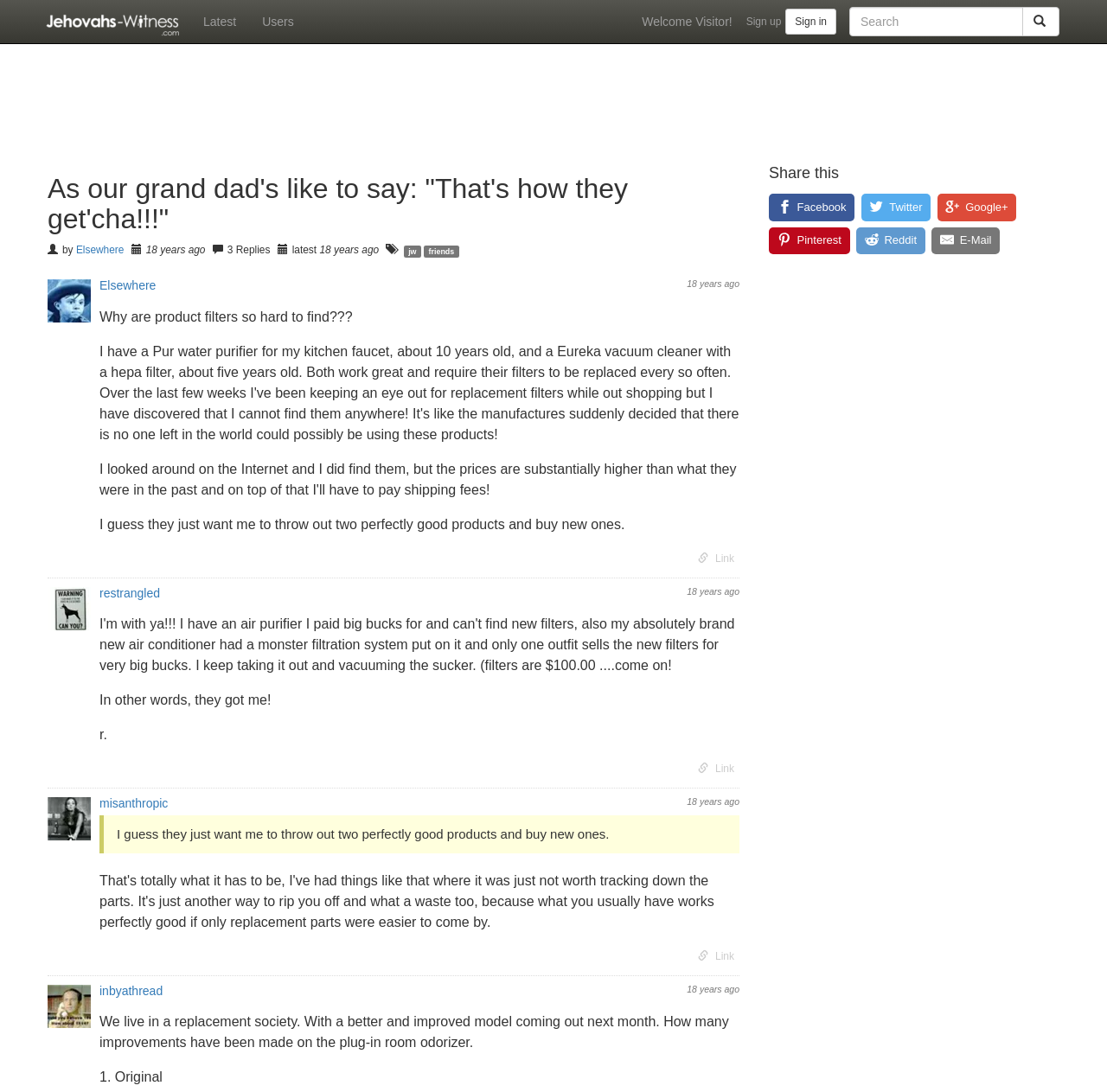Please locate and generate the primary heading on this webpage.

As our grand dad's like to say: "That's how they get'cha!!!"